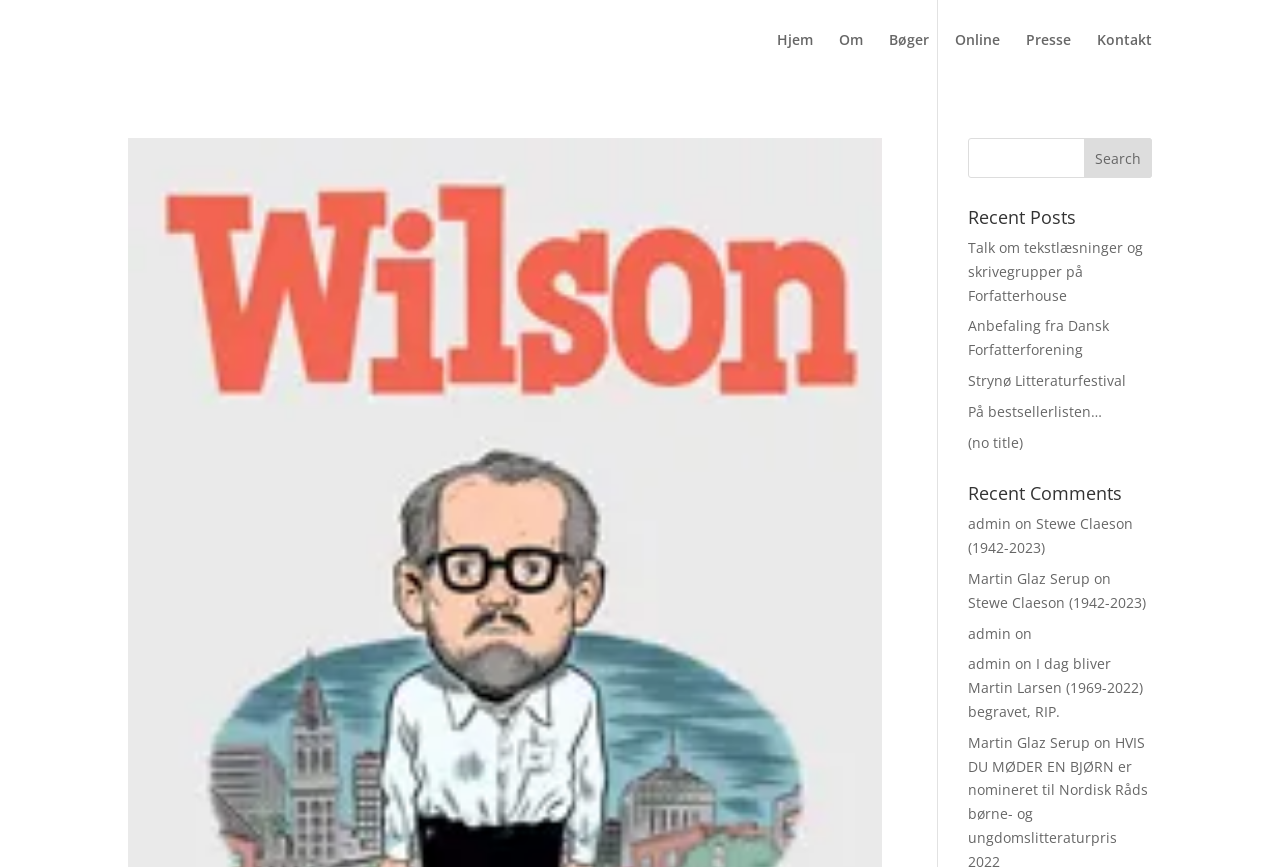Please mark the bounding box coordinates of the area that should be clicked to carry out the instruction: "view recent comments".

[0.756, 0.559, 0.9, 0.591]